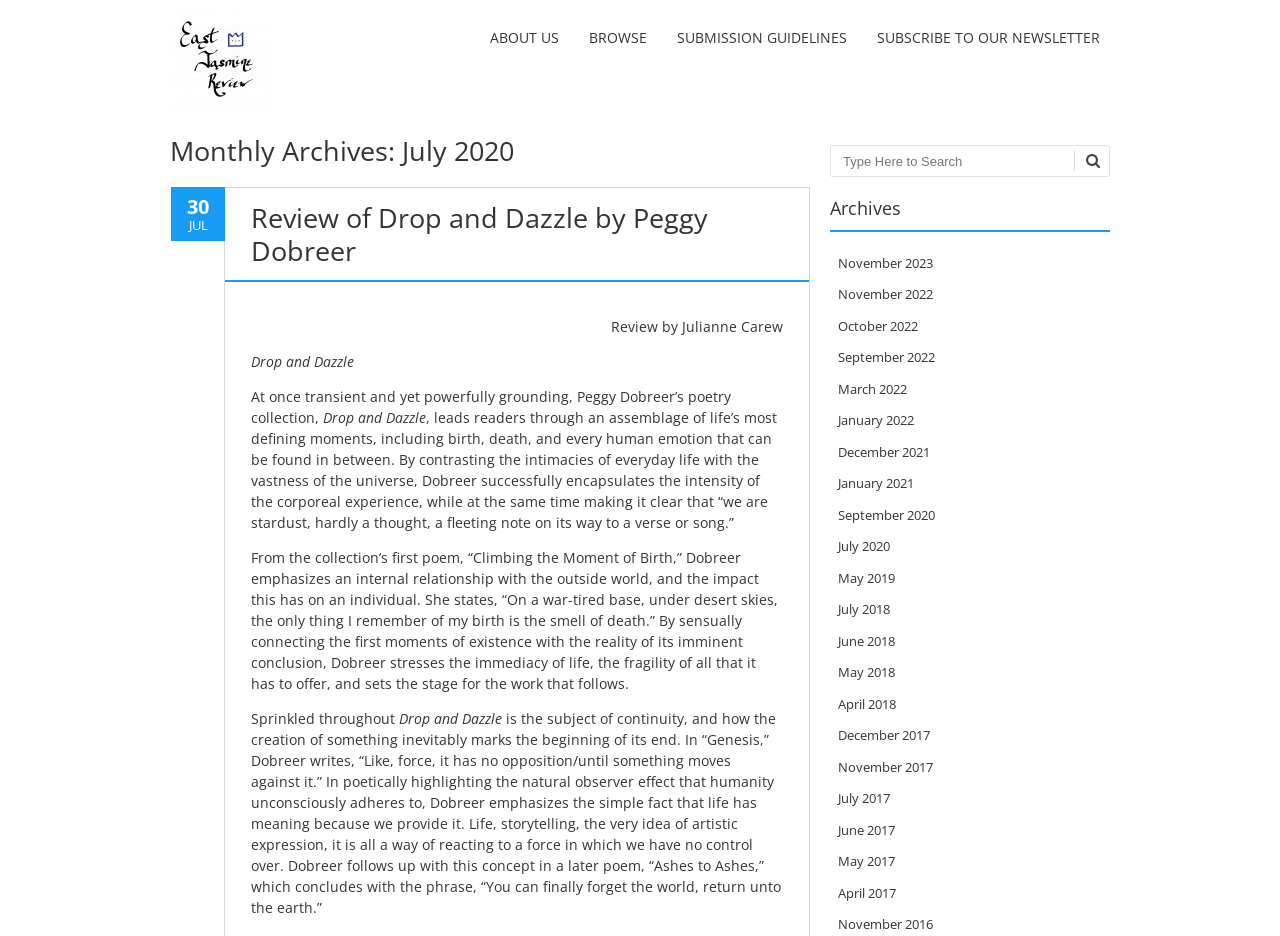Kindly provide the bounding box coordinates of the section you need to click on to fulfill the given instruction: "Subscribe to the newsletter".

[0.677, 0.021, 0.867, 0.059]